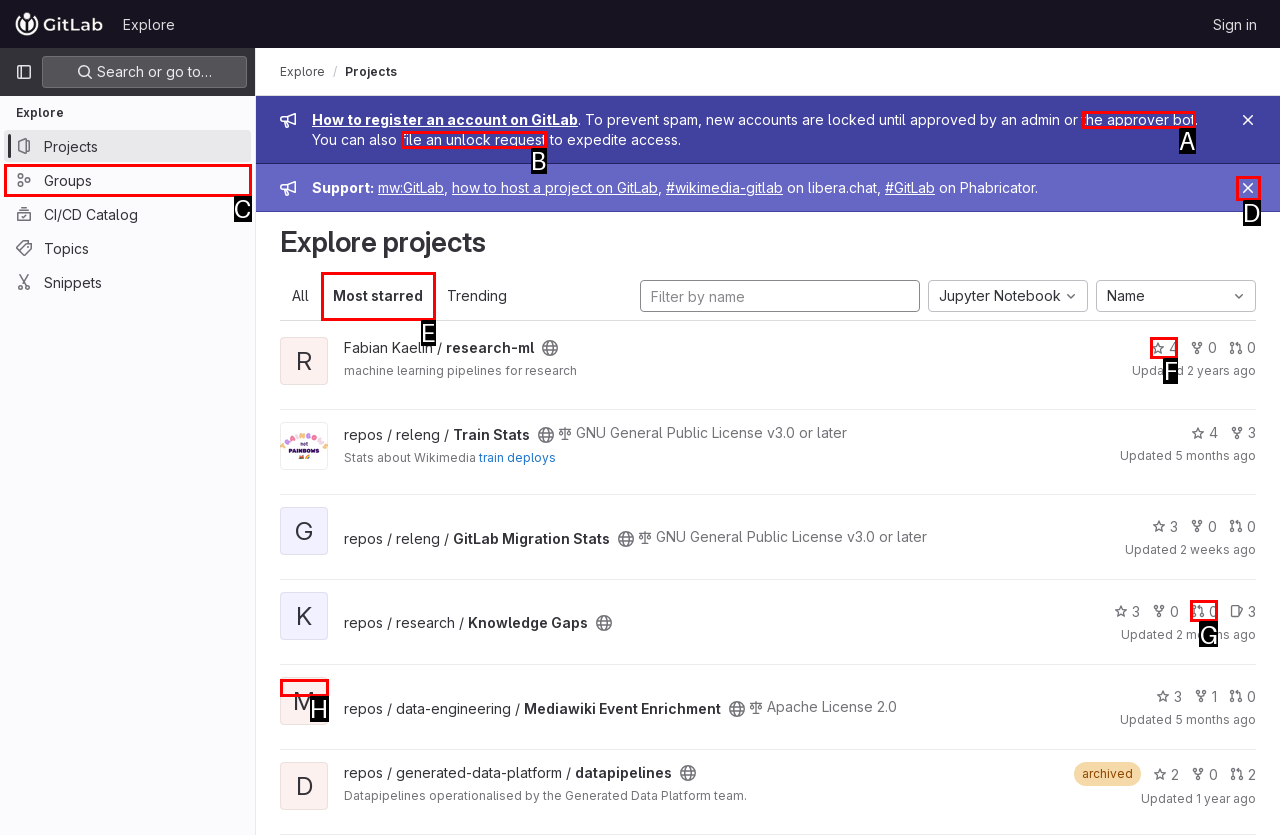Looking at the description: file an unlock request, identify which option is the best match and respond directly with the letter of that option.

B